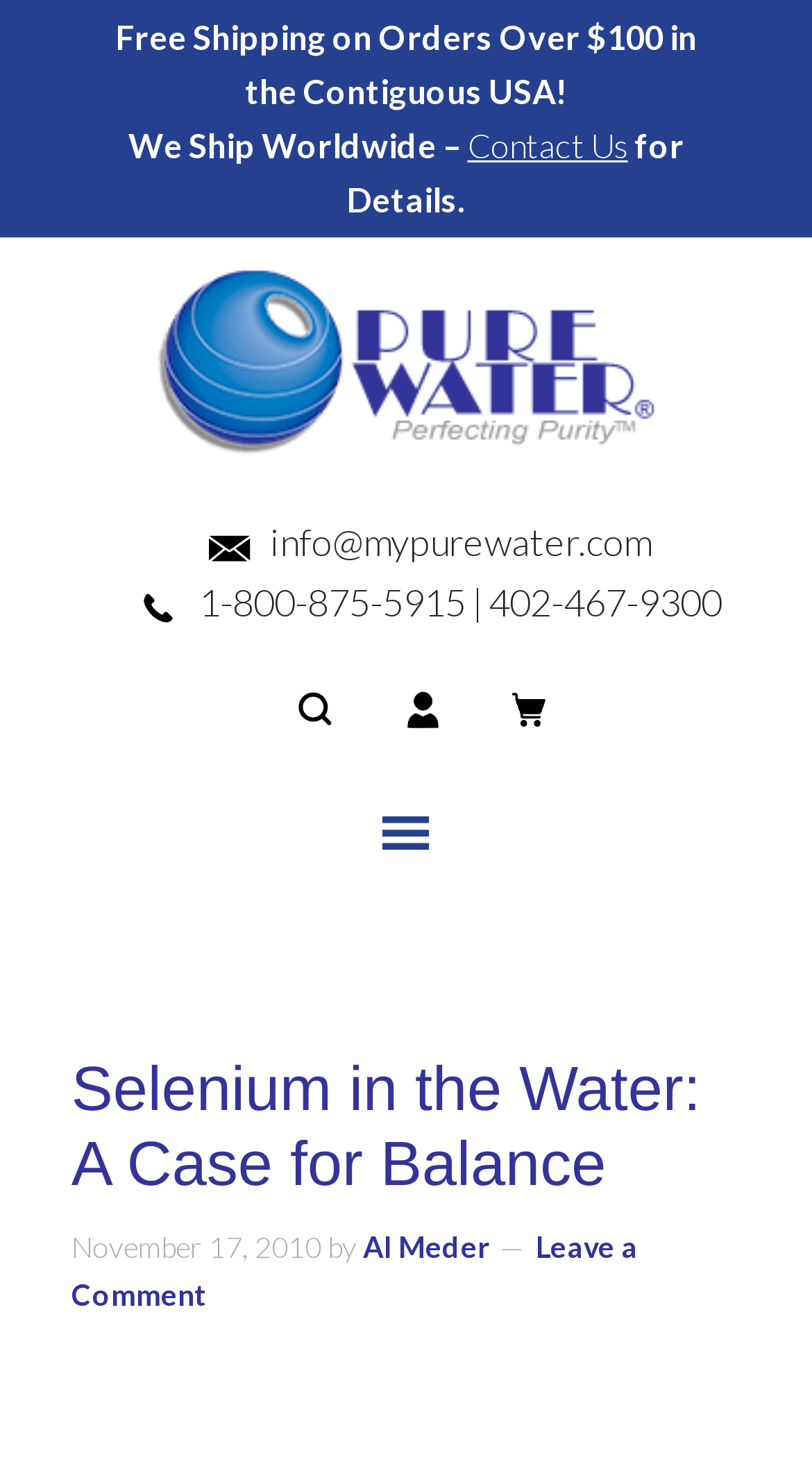Point out the bounding box coordinates of the section to click in order to follow this instruction: "Search this website".

[0.072, 0.569, 0.927, 0.634]